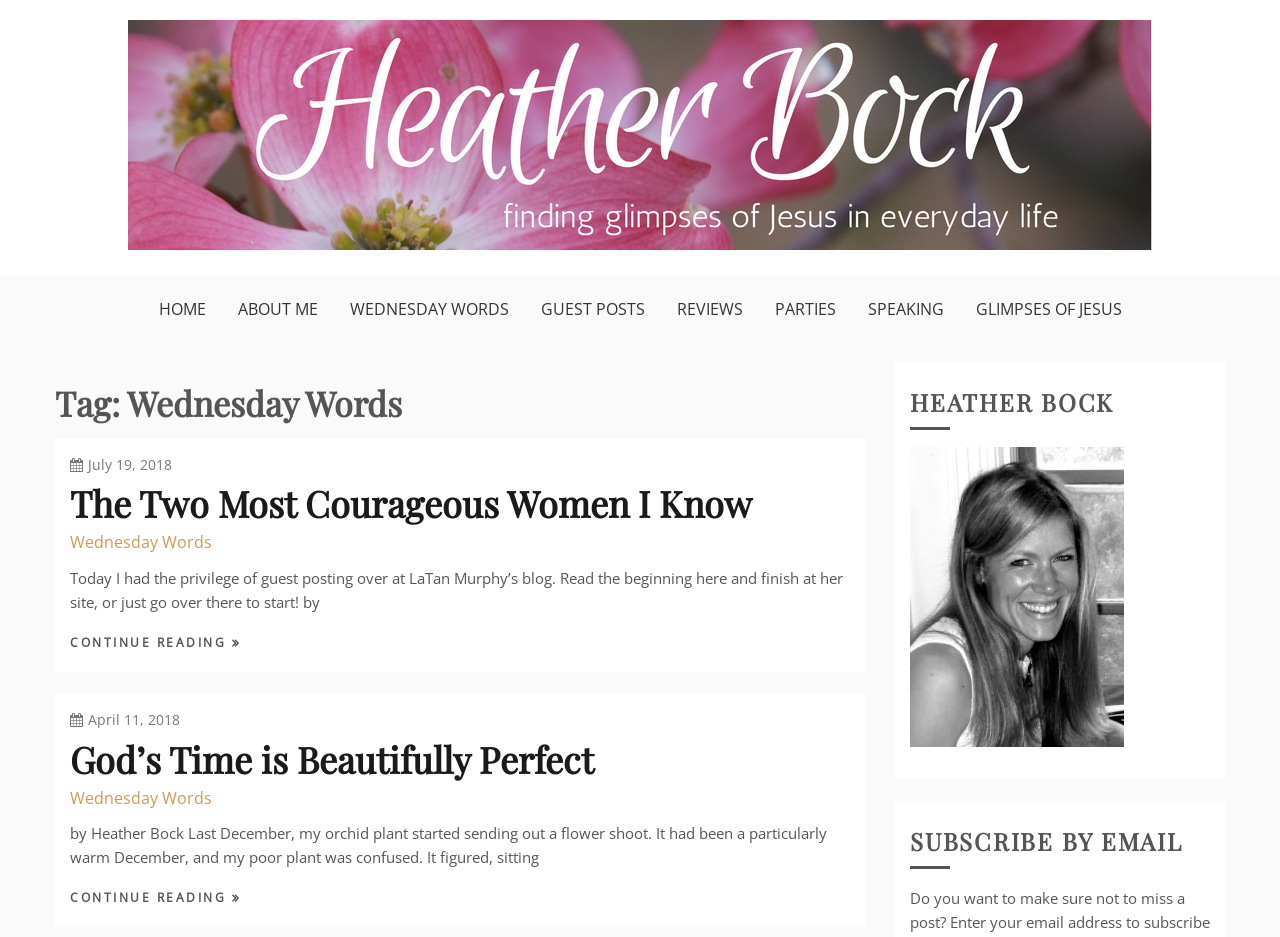Provide an in-depth caption for the contents of the webpage.

This webpage is titled "Wednesday Words – Page 2" and appears to be a blog page. At the top, there is a navigation menu with 7 links: "HOME", "ABOUT ME", "WEDNESDAY WORDS", "GUEST POSTS", "REVIEWS", "PARTIES", and "SPEAKING". Below the navigation menu, there is a header section with a heading "Tag: Wednesday Words".

The main content of the page is divided into two sections, each containing a blog post. The first post has a heading "The Two Most Courageous Women I Know" and is accompanied by a date "July 19, 2018" and an author name "familyflourish". The post contains a short paragraph of text and a "CONTINUE READING" link at the bottom.

The second post has a heading "God’s Time is Beautifully Perfect" and is accompanied by a date "April 11, 2018" and the same author name "familyflourish". This post also contains a short paragraph of text and a "CONTINUE READING" link at the bottom.

To the right of the main content, there is a sidebar with a heading "HEATHER BOCK" and an image below it. Further down, there is another heading "SUBSCRIBE BY EMAIL".